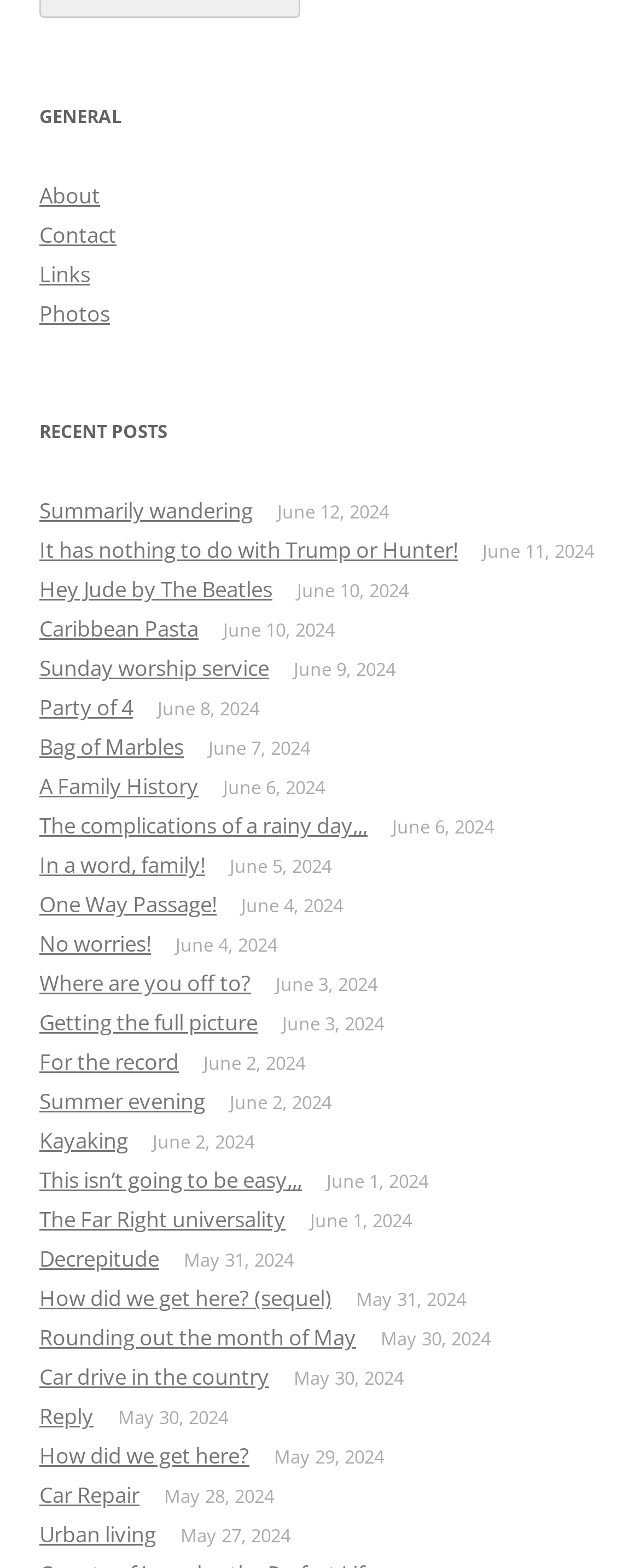Please answer the following question using a single word or phrase: 
How are the posts organized?

Chronologically